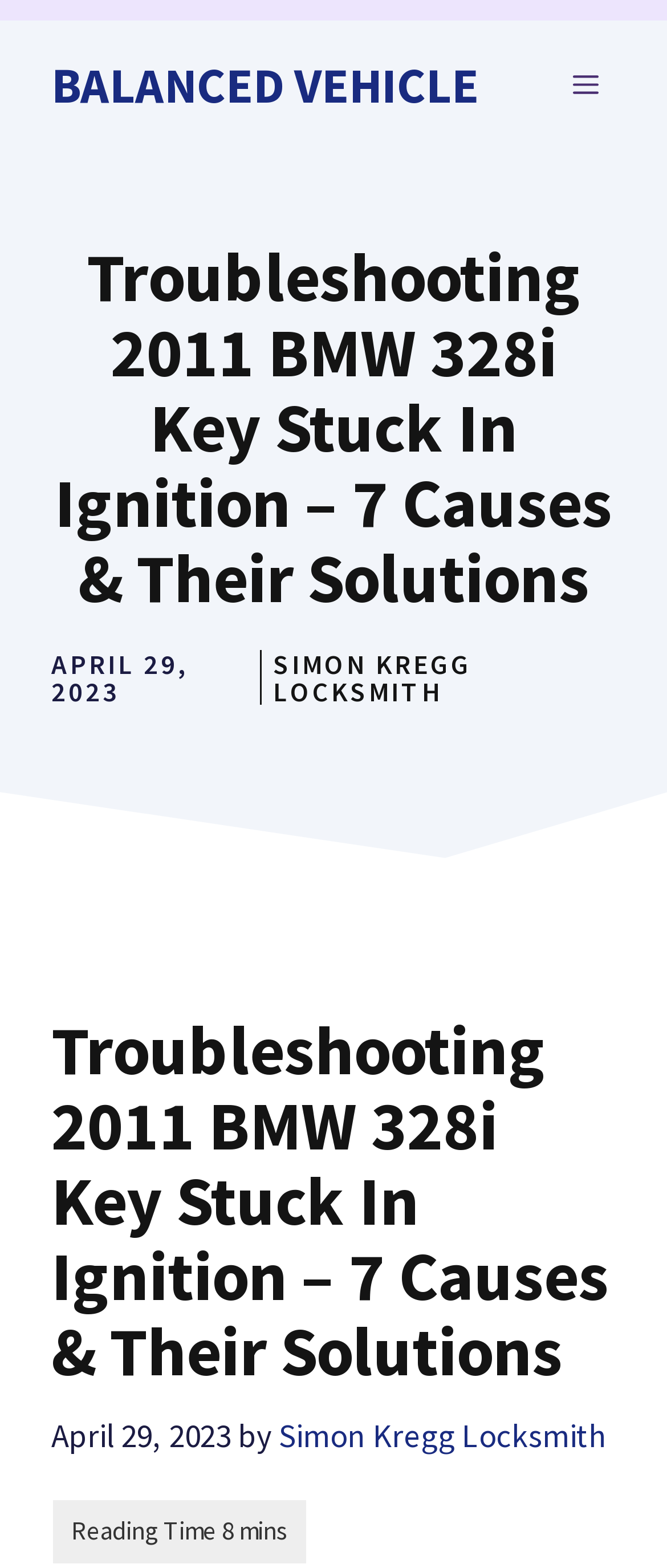Provide a one-word or brief phrase answer to the question:
What is the type of the website?

Vehicle-related